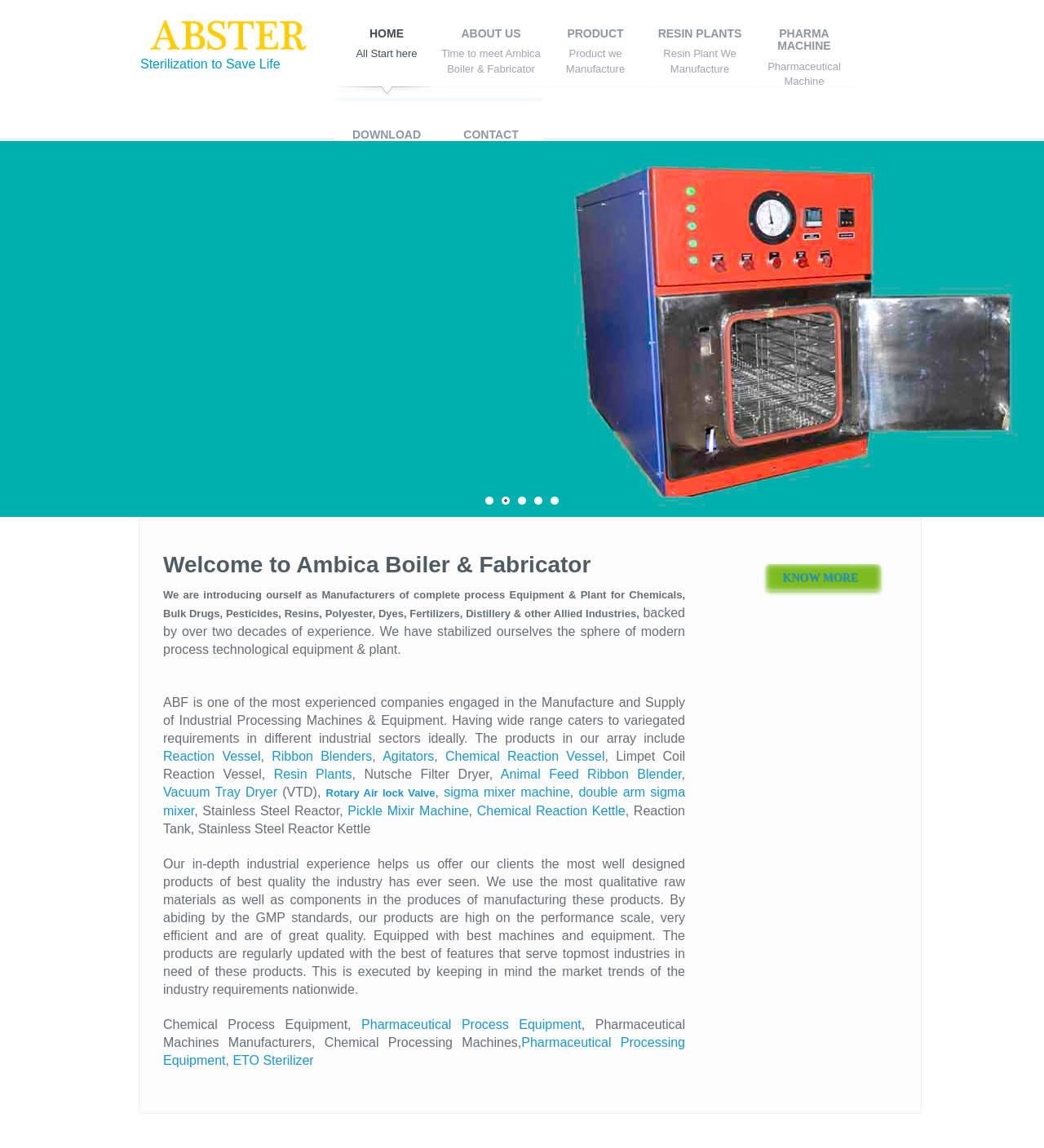Can you specify the bounding box coordinates of the area that needs to be clicked to fulfill the following instruction: "Find contact information from the CONTACT link"?

[0.42, 0.085, 0.52, 0.173]